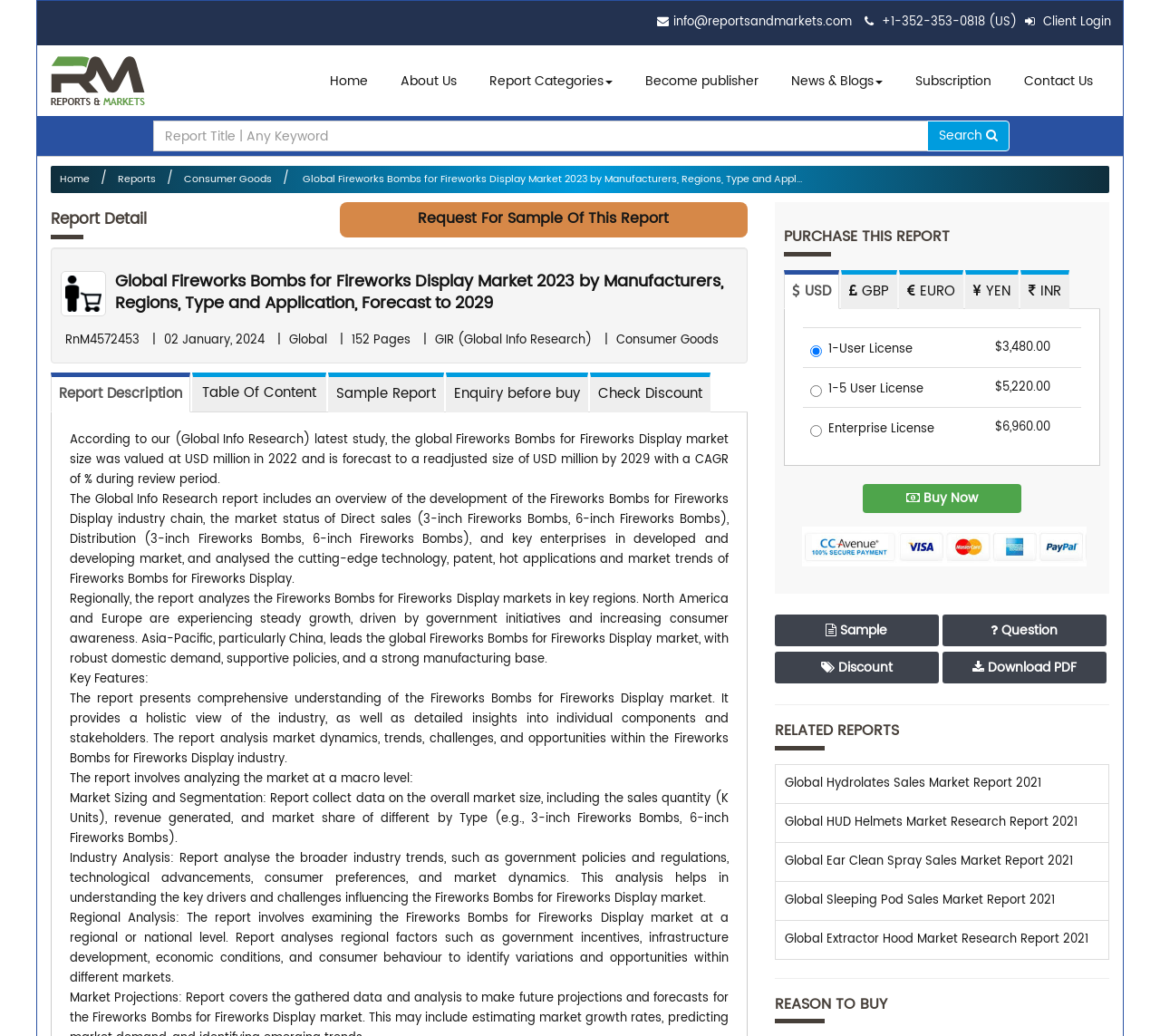Can you extract the primary headline text from the webpage?

Global Fireworks Bombs for Fireworks Display Market 2023 by Manufacturers, Regions, Type and Application, Forecast to 2029